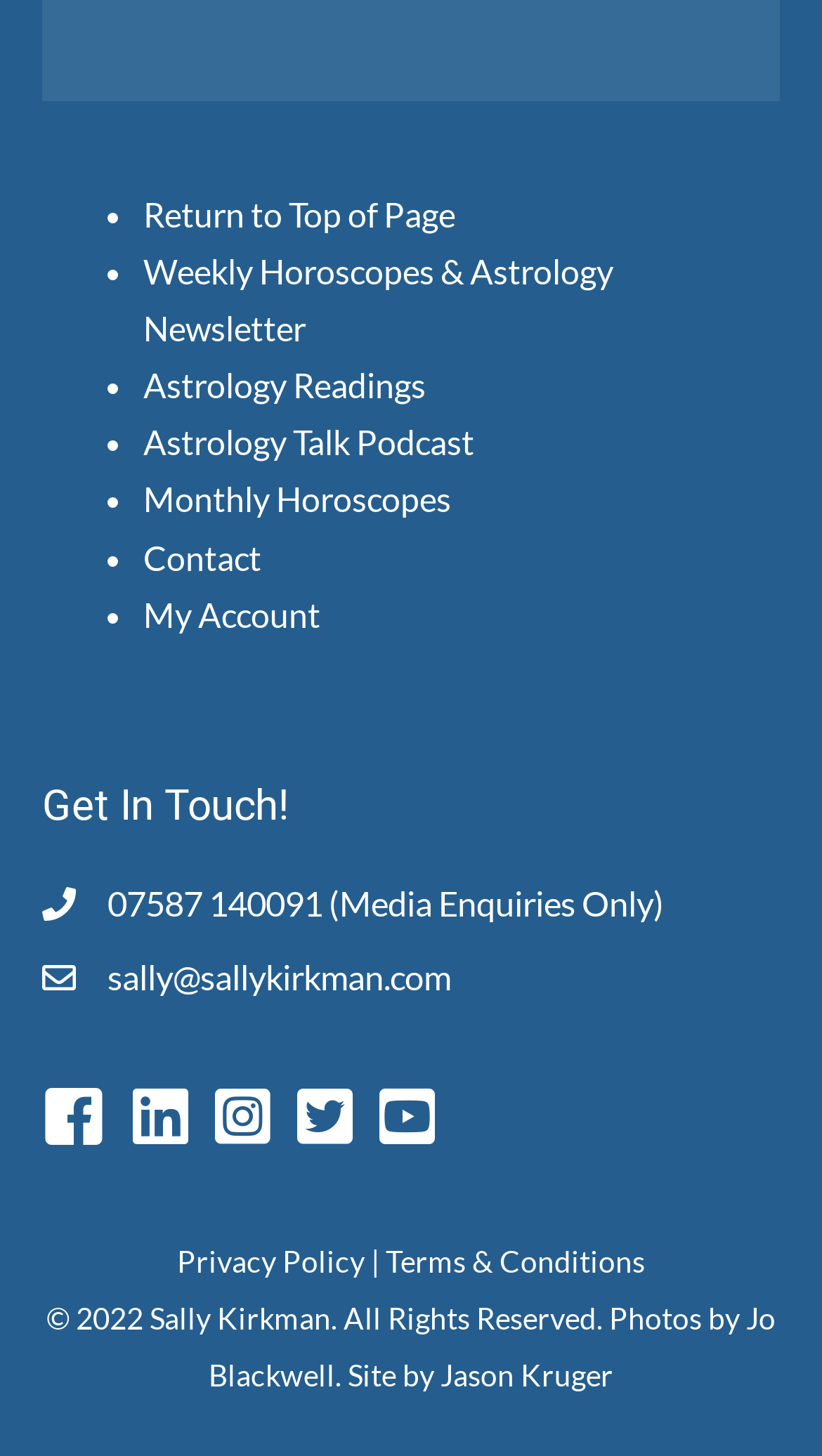What is the copyright information?
Refer to the image and provide a one-word or short phrase answer.

2022 Sally Kirkman